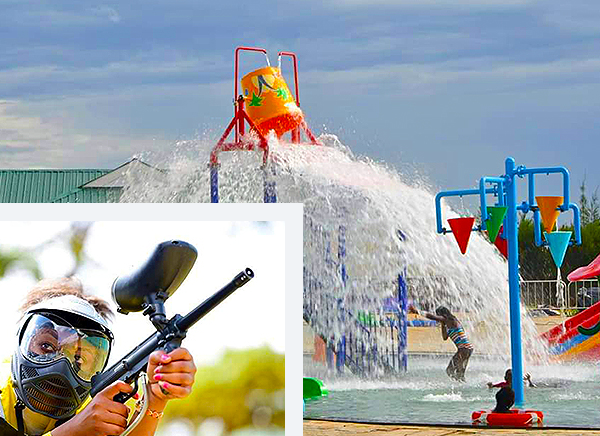What type of activities are available in this destination?
Observe the image and answer the question with a one-word or short phrase response.

energetic games and refreshing water play